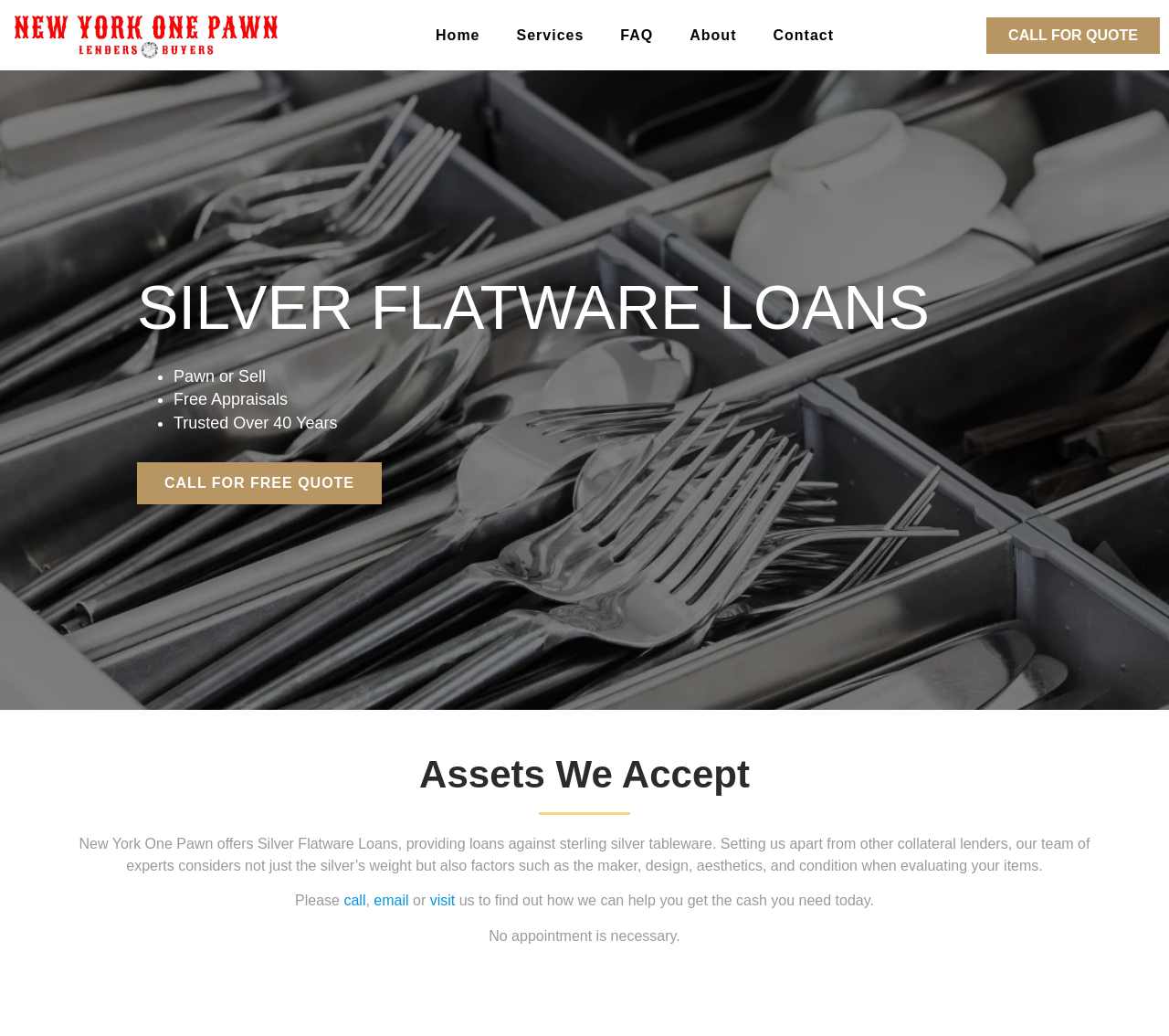Please find the bounding box coordinates for the clickable element needed to perform this instruction: "Click the 'call' link".

[0.294, 0.862, 0.313, 0.877]